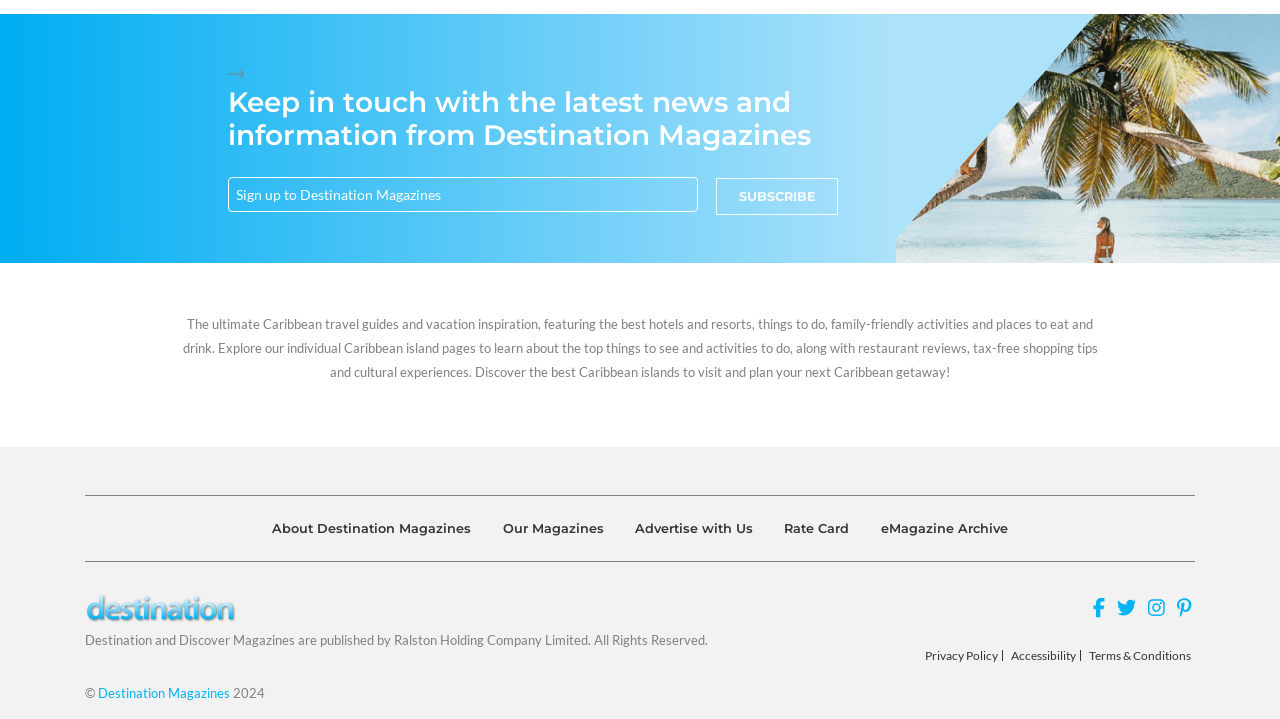From the element description Rate Card, predict the bounding box coordinates of the UI element. The coordinates must be specified in the format (top-left x, top-left y, bottom-right x, bottom-right y) and should be within the 0 to 1 range.

[0.605, 0.707, 0.672, 0.762]